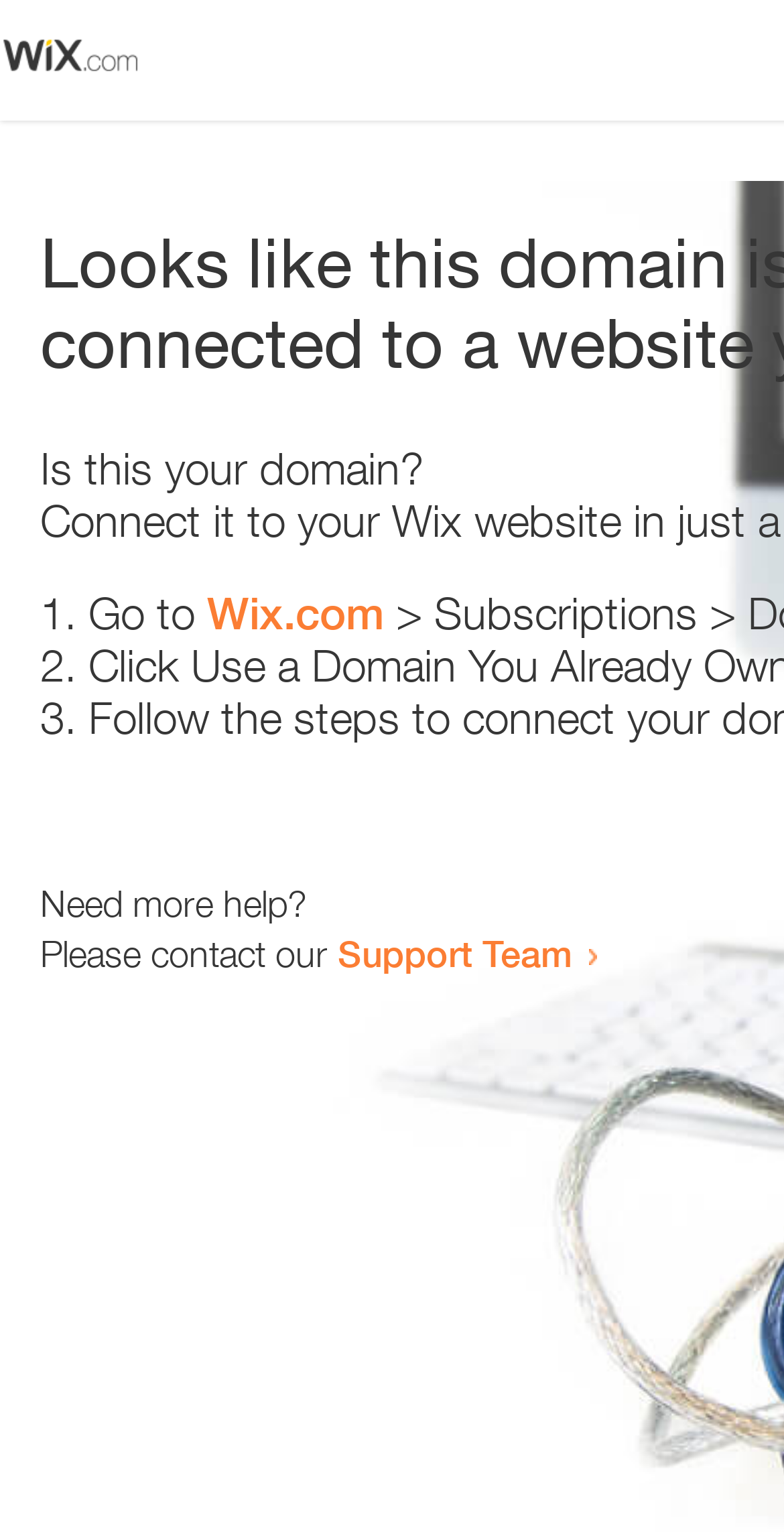Describe the webpage in detail, including text, images, and layout.

The webpage appears to be an error page, with a small image at the top left corner. Below the image, there is a question "Is this your domain?" in a prominent position. 

To the right of the question, there is a numbered list with three items. The first item starts with "1." and suggests going to "Wix.com". The second item starts with "2." and the third item starts with "3.", but their contents are not specified. 

Below the list, there is a message "Need more help?" followed by a sentence "Please contact our Support Team" with a link to the Support Team. The link is positioned to the right of the sentence.